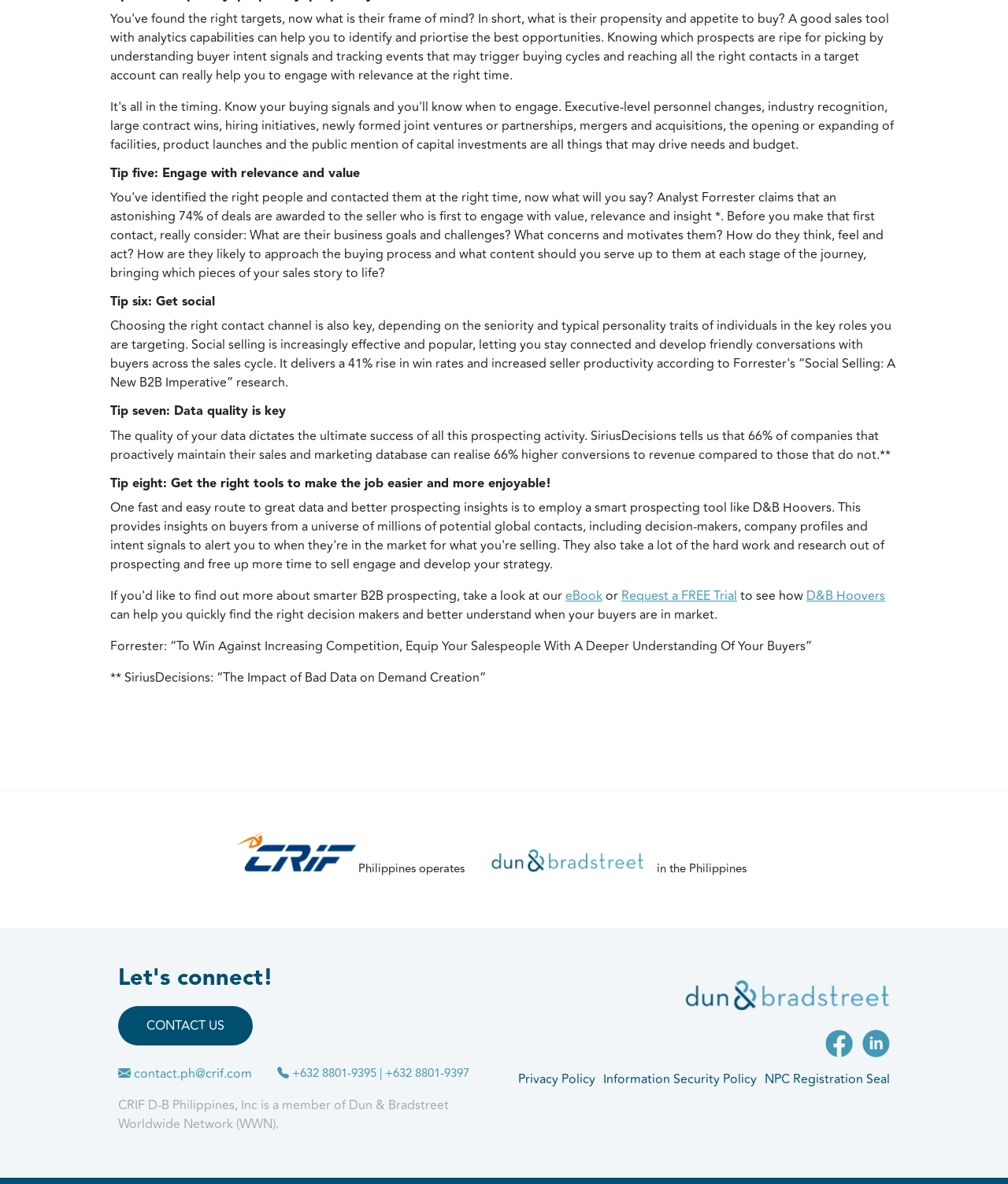Pinpoint the bounding box coordinates of the clickable area necessary to execute the following instruction: "Visit D&B Hoovers". The coordinates should be given as four float numbers between 0 and 1, namely [left, top, right, bottom].

[0.8, 0.495, 0.878, 0.511]